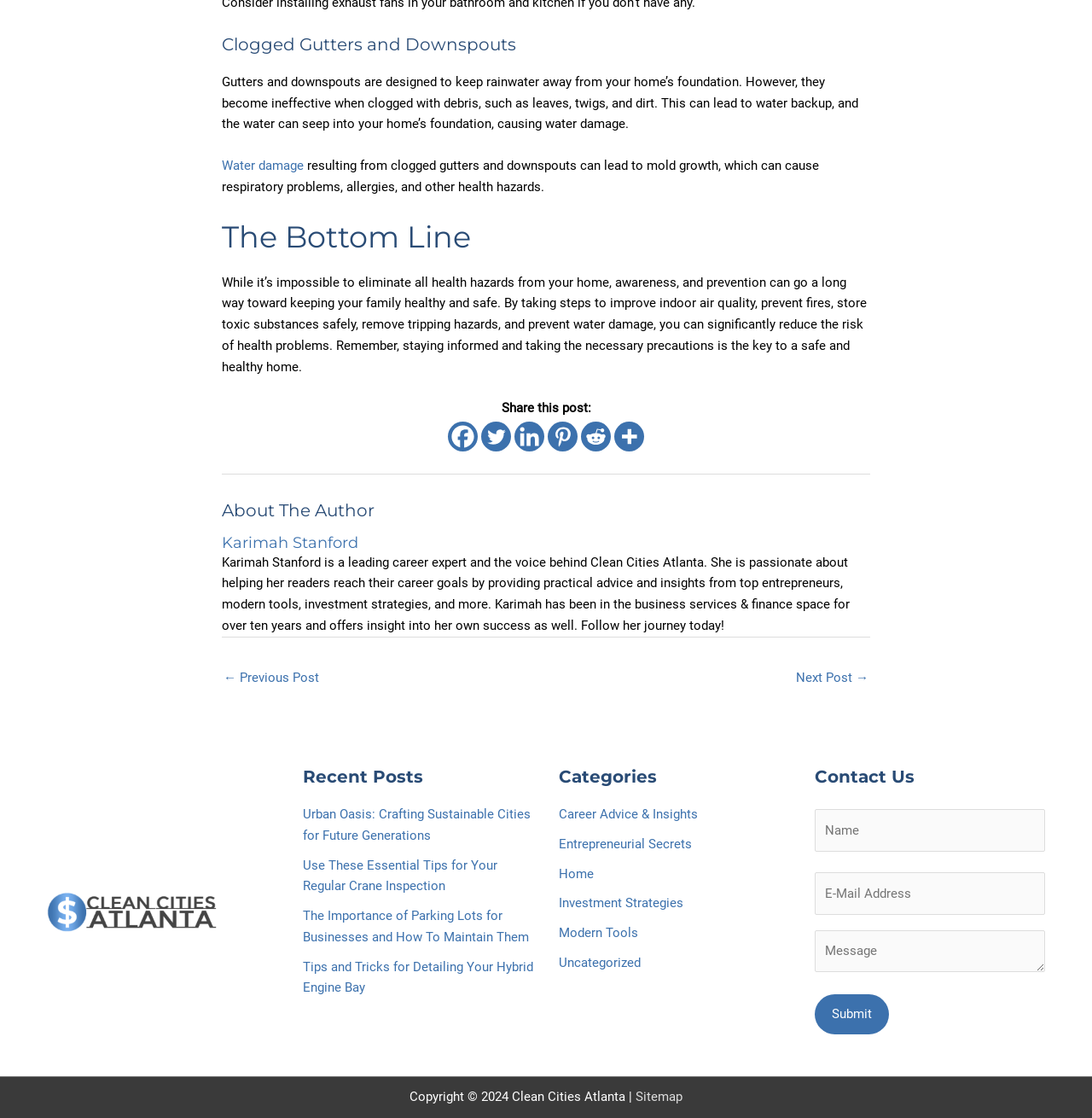Use a single word or phrase to answer the question: 
What is the purpose of the form at the bottom of the page?

Contact form